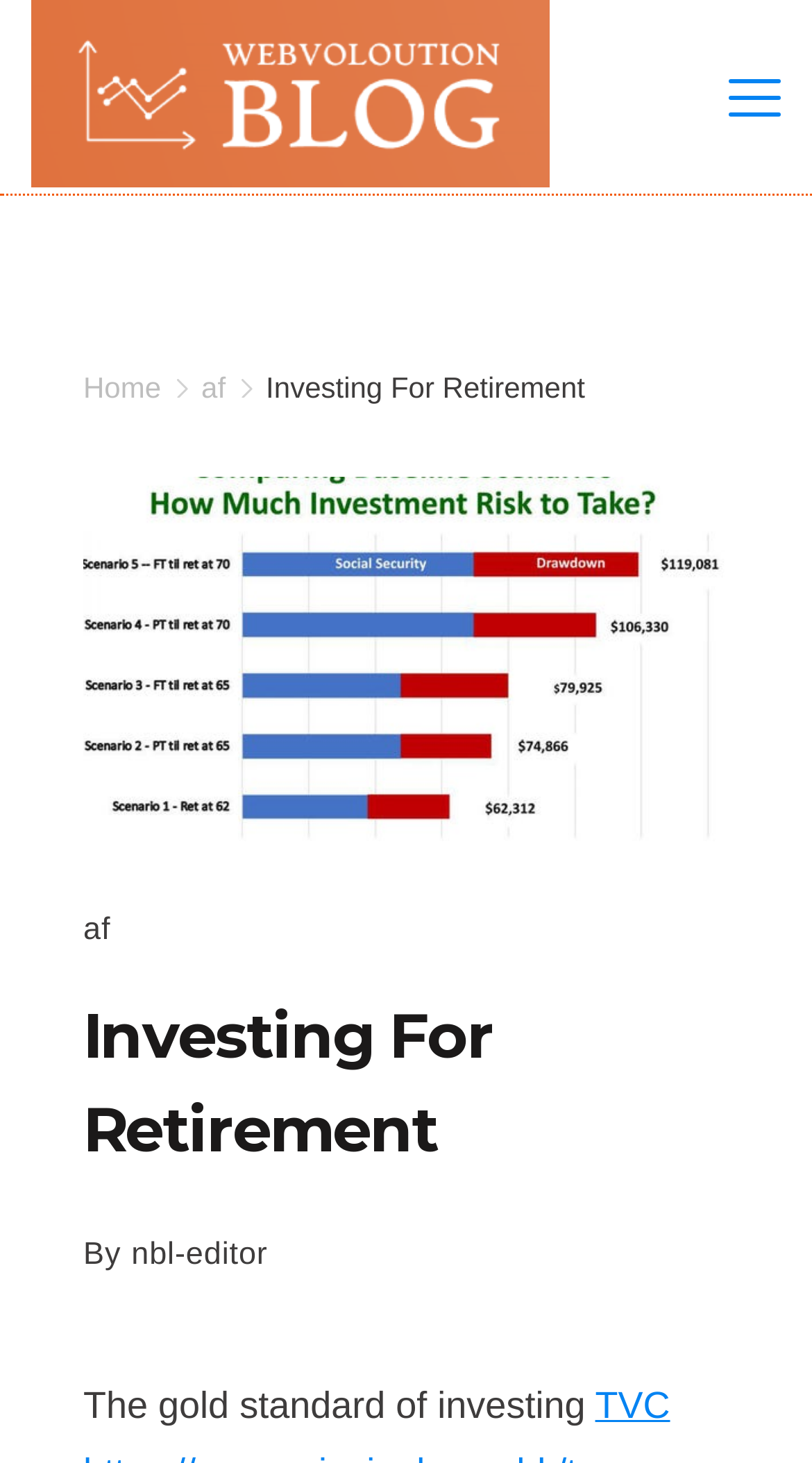What type of content is presented on this webpage?
Examine the image closely and answer the question with as much detail as possible.

The webpage has a header section, a figure, and a block of text, which suggests that it is presenting an article or a blog post. The content is not a list, a table, or an image, but rather a written piece.